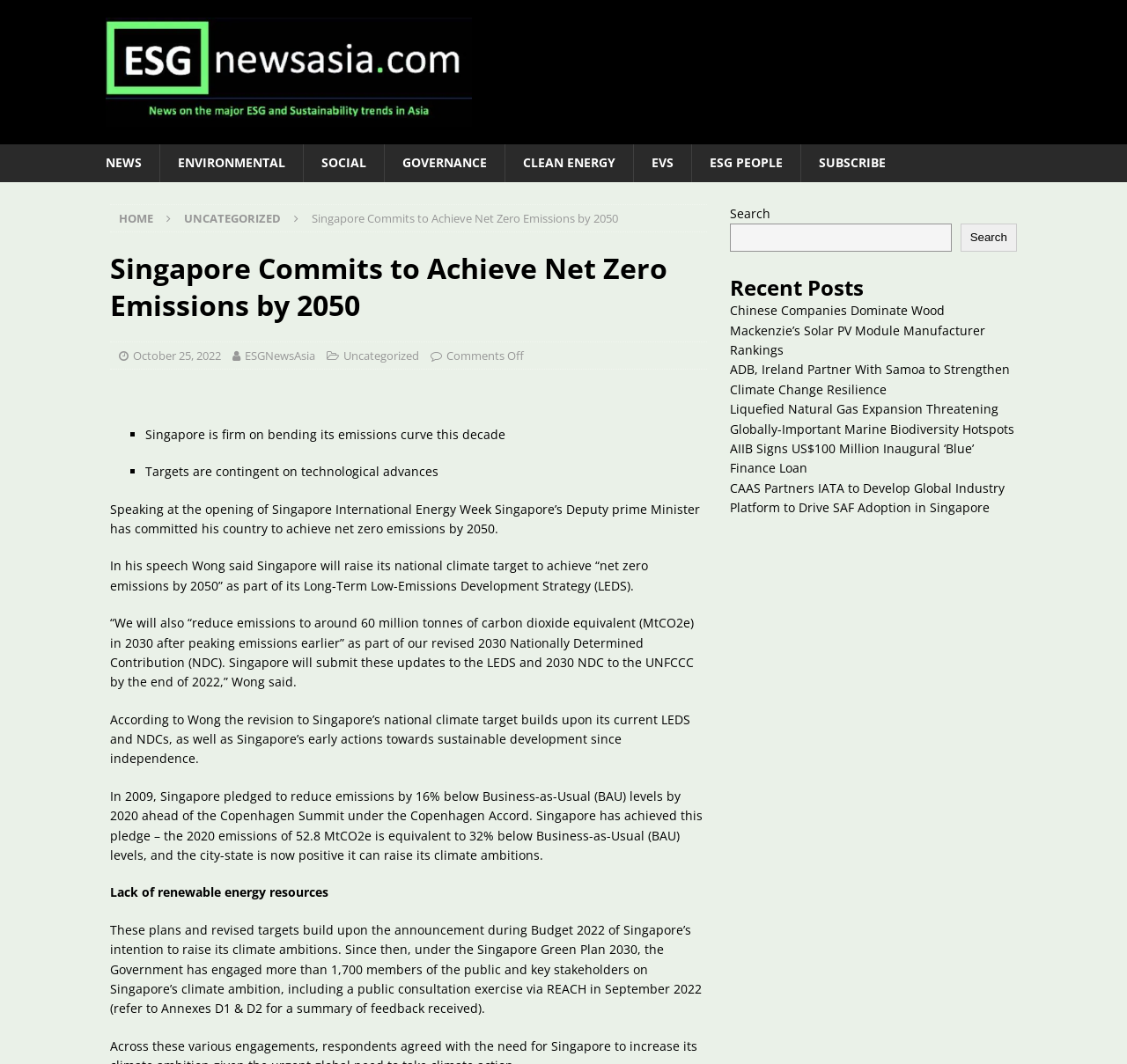How many members of the public and key stakeholders were engaged in the consultation exercise on Singapore’s climate ambition?
Look at the image and answer the question using a single word or phrase.

Over 1,700